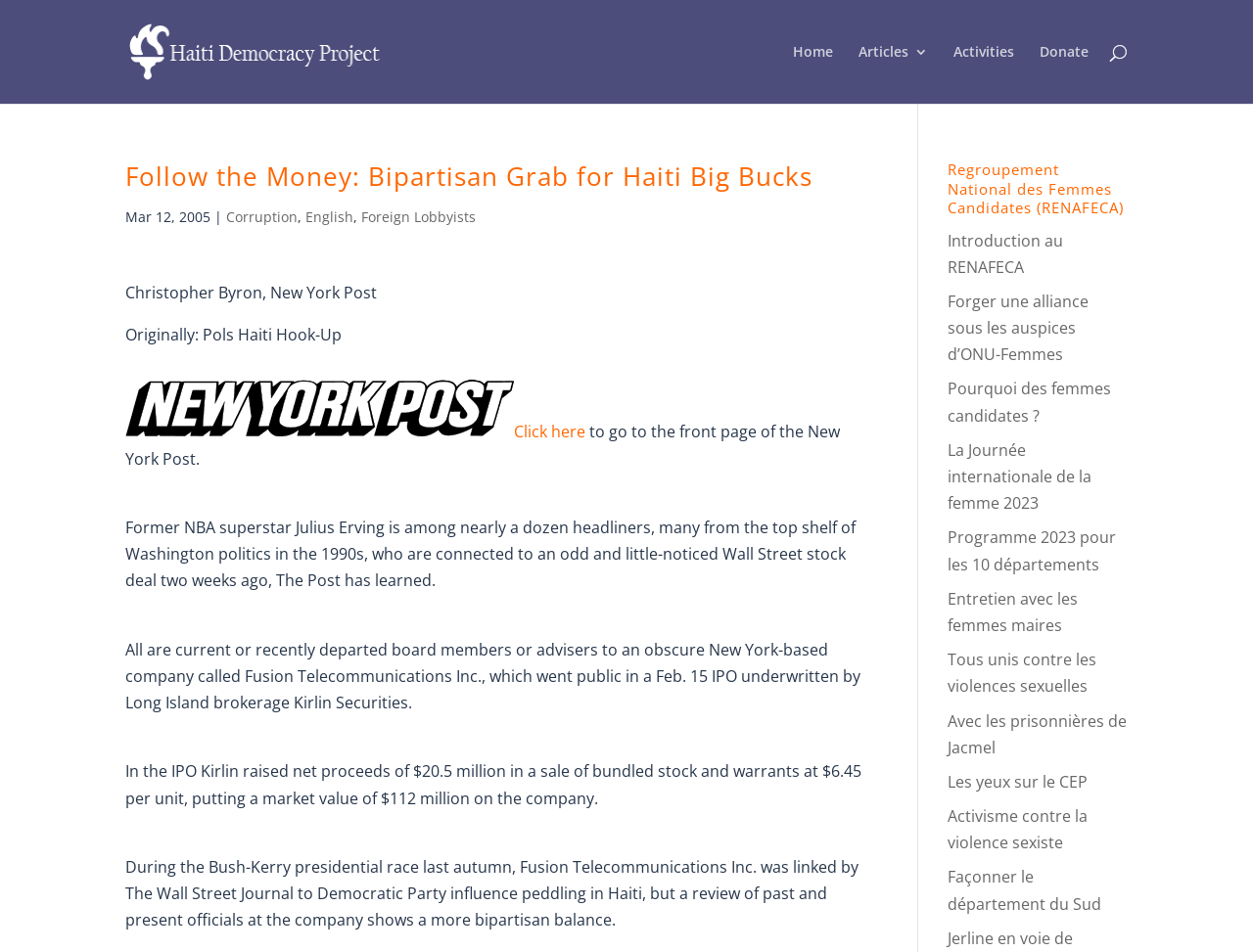Identify the title of the webpage and provide its text content.

Follow the Money: Bipartisan Grab for Haiti Big Bucks